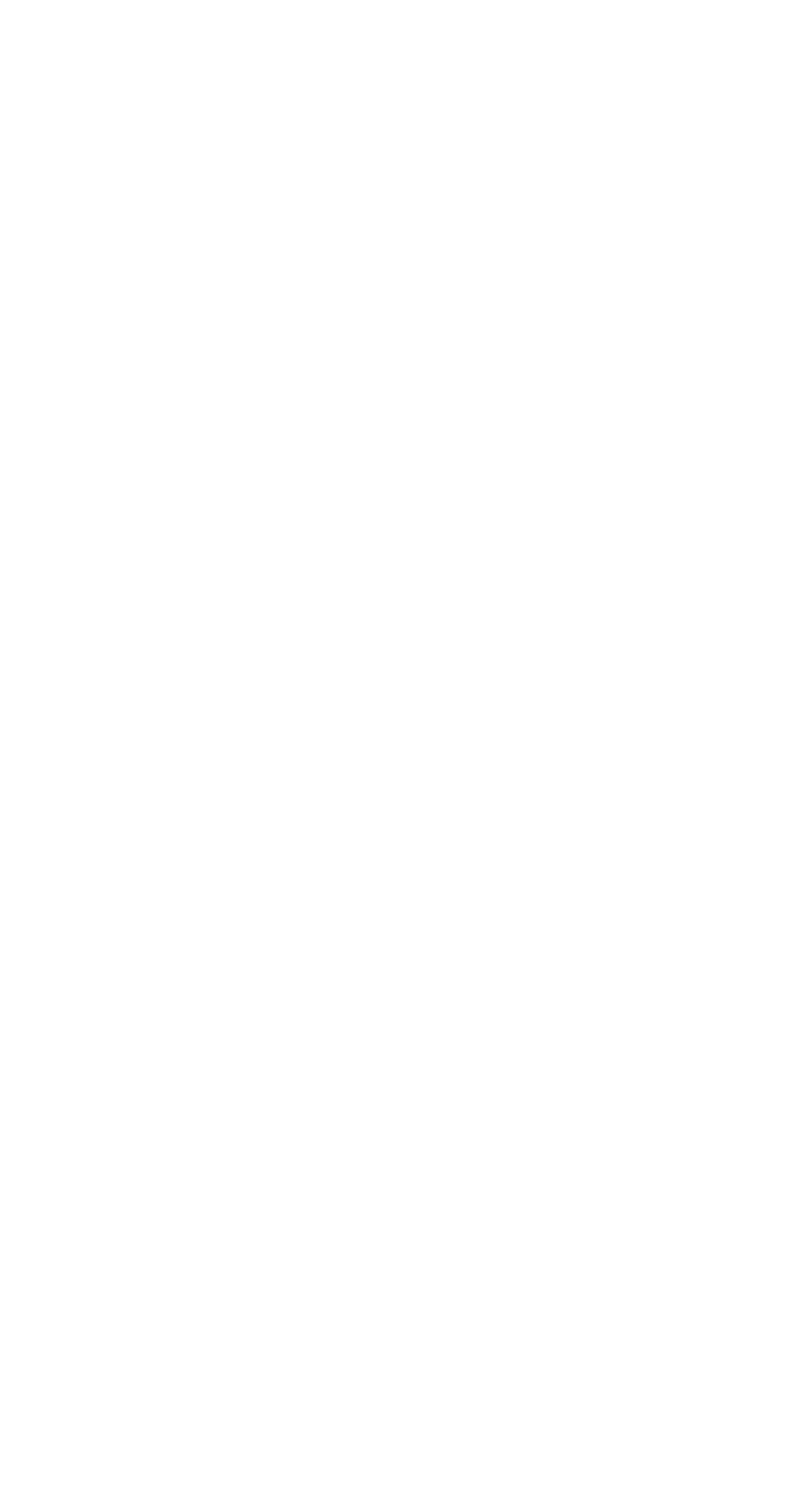Respond with a single word or phrase for the following question: 
What is the purpose of the search box?

To search posts